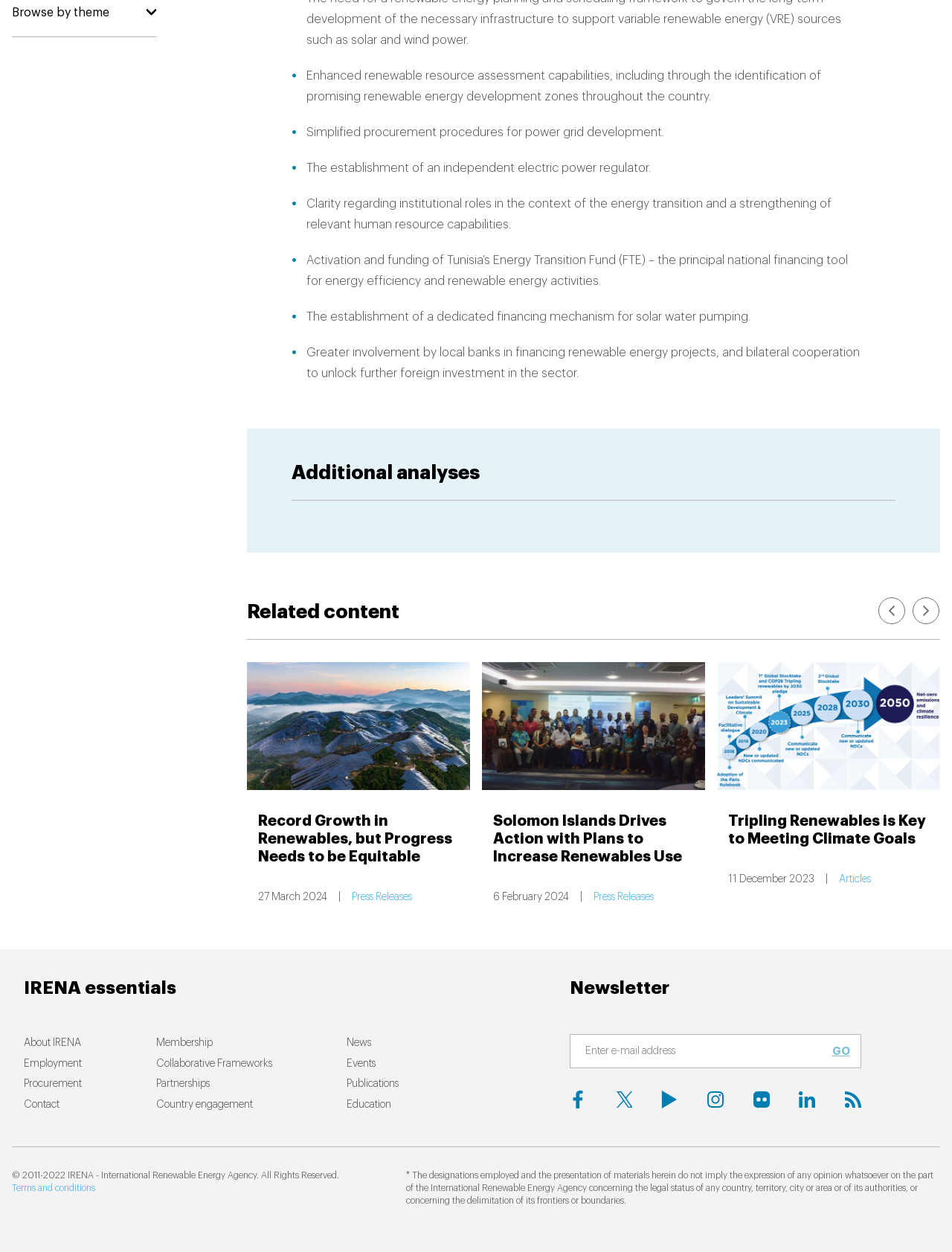Reply to the question with a single word or phrase:
What type of content is listed under 'Related content'?

Press releases and articles